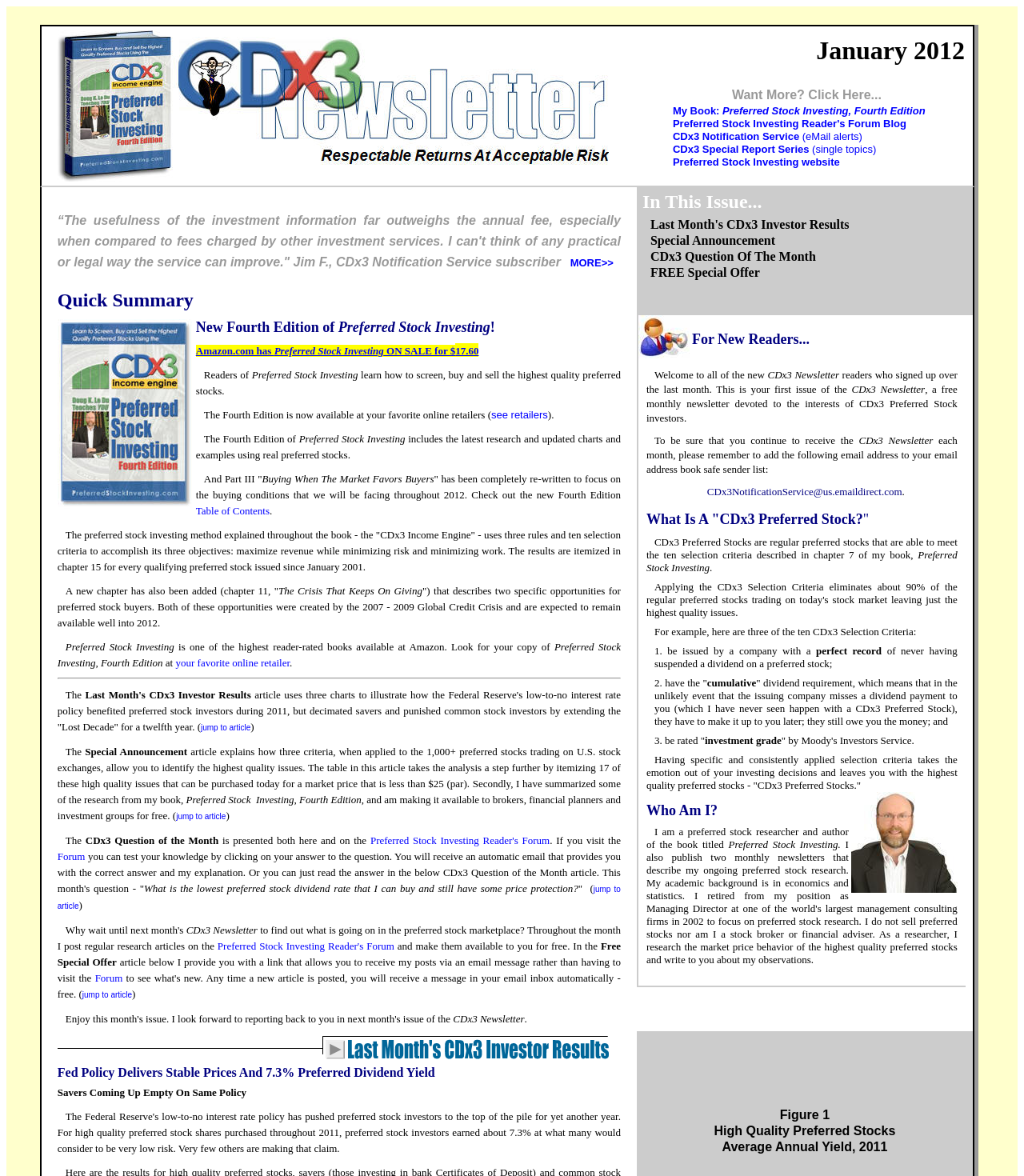Please locate the bounding box coordinates of the element that needs to be clicked to achieve the following instruction: "Check out the 'Table of Contents' of the Fourth Edition". The coordinates should be four float numbers between 0 and 1, i.e., [left, top, right, bottom].

[0.191, 0.429, 0.263, 0.439]